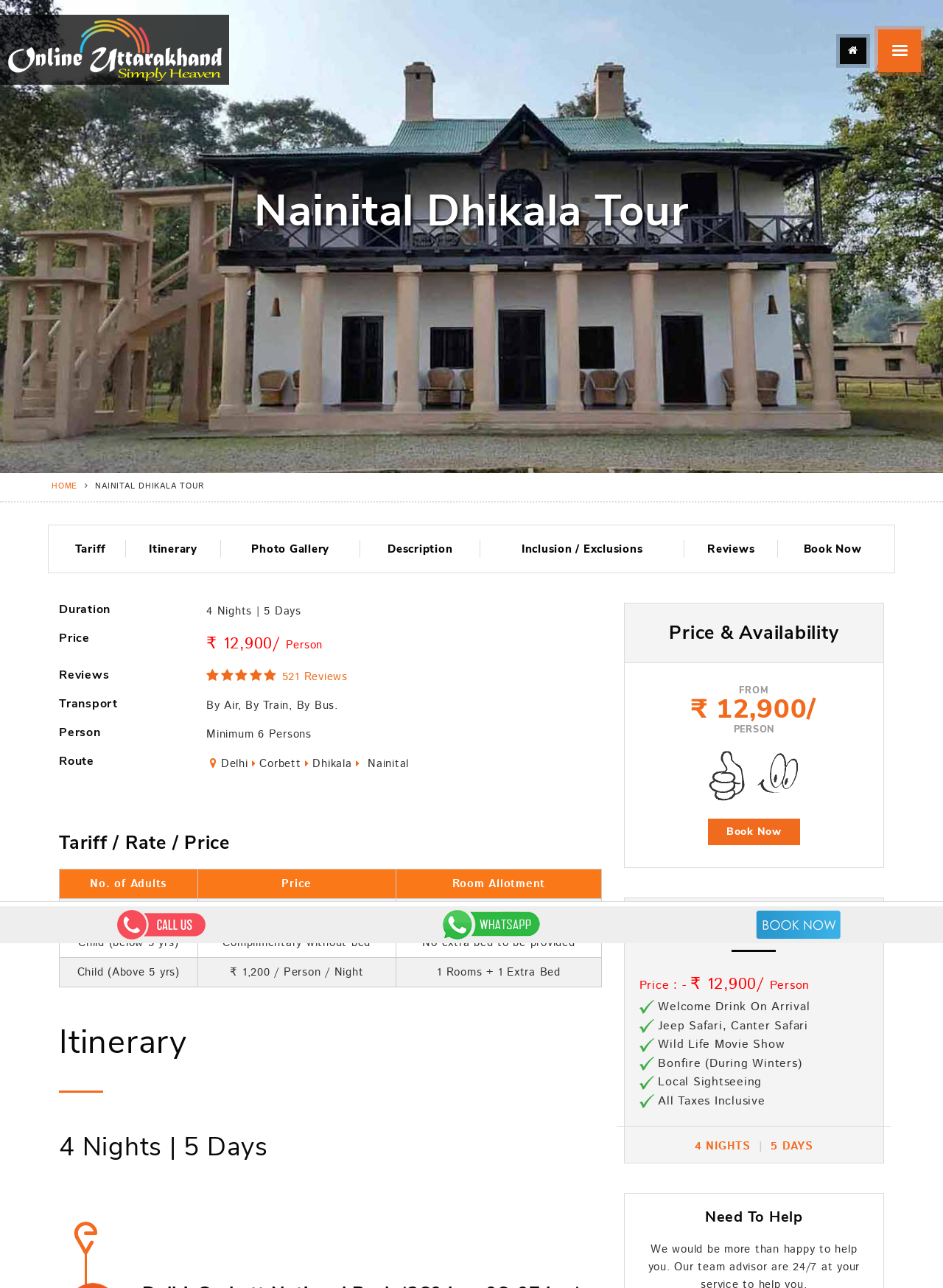Bounding box coordinates are given in the format (top-left x, top-left y, bottom-right x, bottom-right y). All values should be floating point numbers between 0 and 1. Provide the bounding box coordinate for the UI element described as: Research Files

None